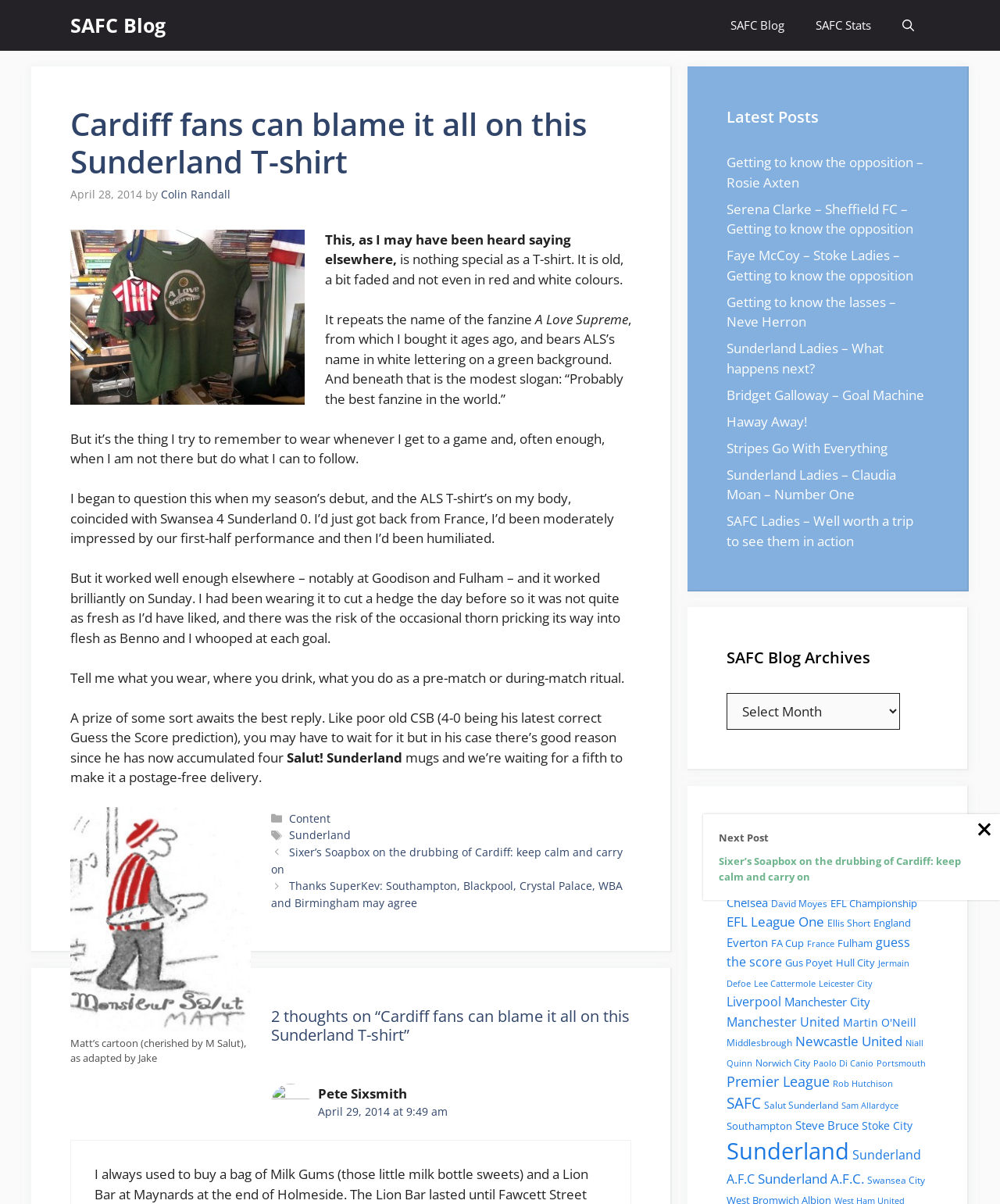Reply to the question with a single word or phrase:
What is the name of the fanzine mentioned in the article?

A Love Supreme